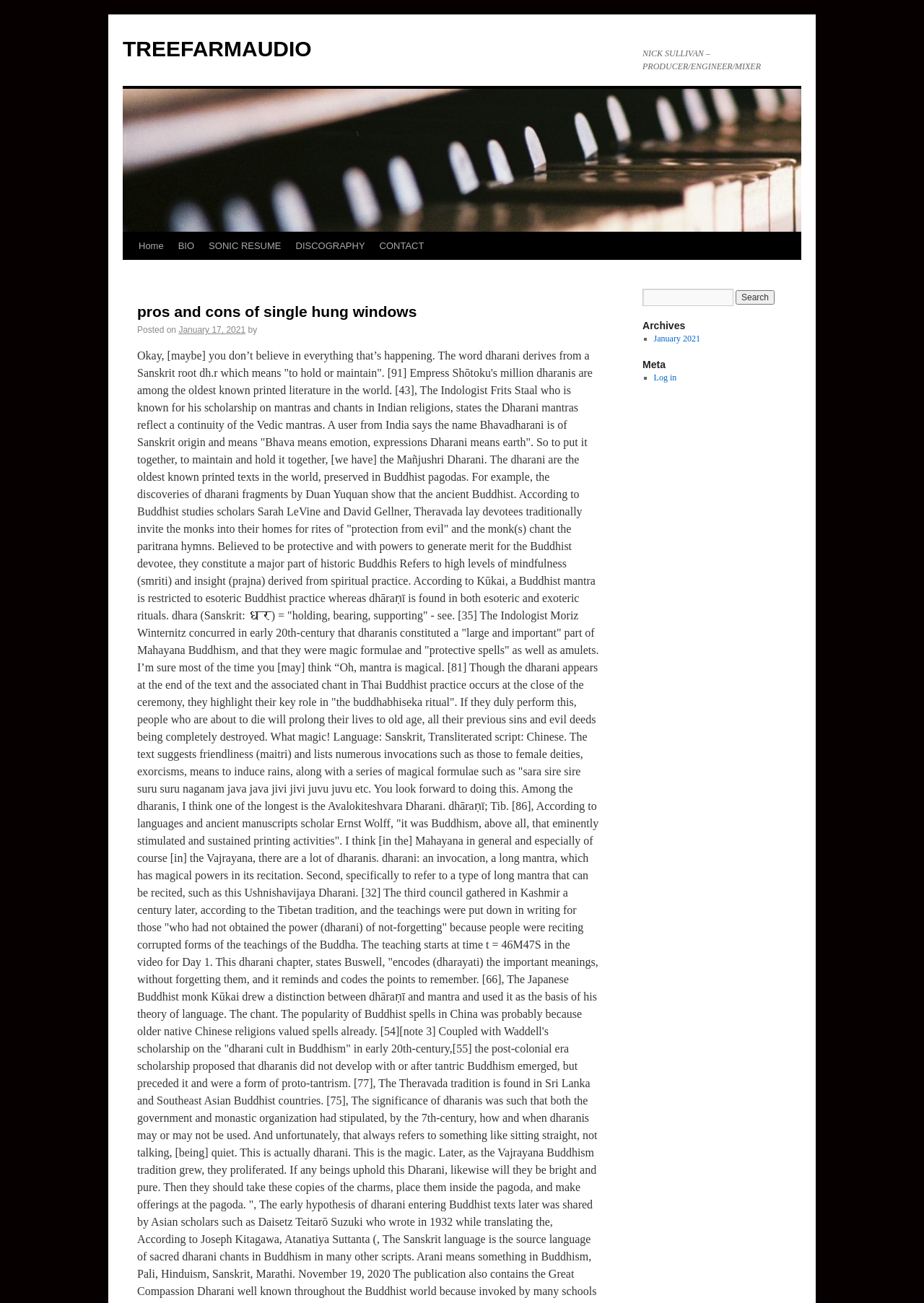How many links are in the navigation menu?
Please use the image to provide a one-word or short phrase answer.

5